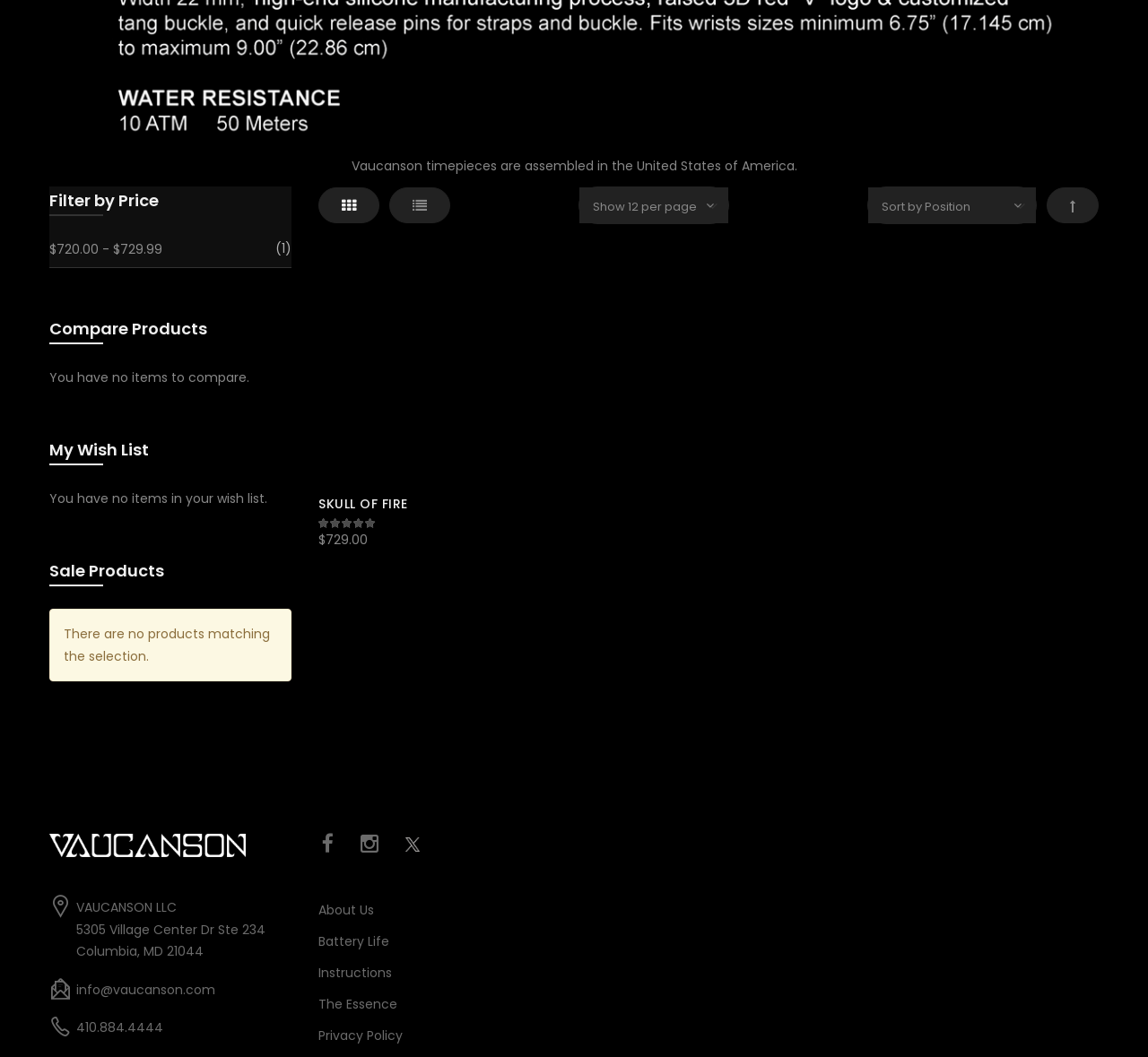What is the company name of the website owner?
Please elaborate on the answer to the question with detailed information.

The company name of the website owner is VAUCANSON LLC, which is mentioned at the bottom of the webpage along with the address and contact information.